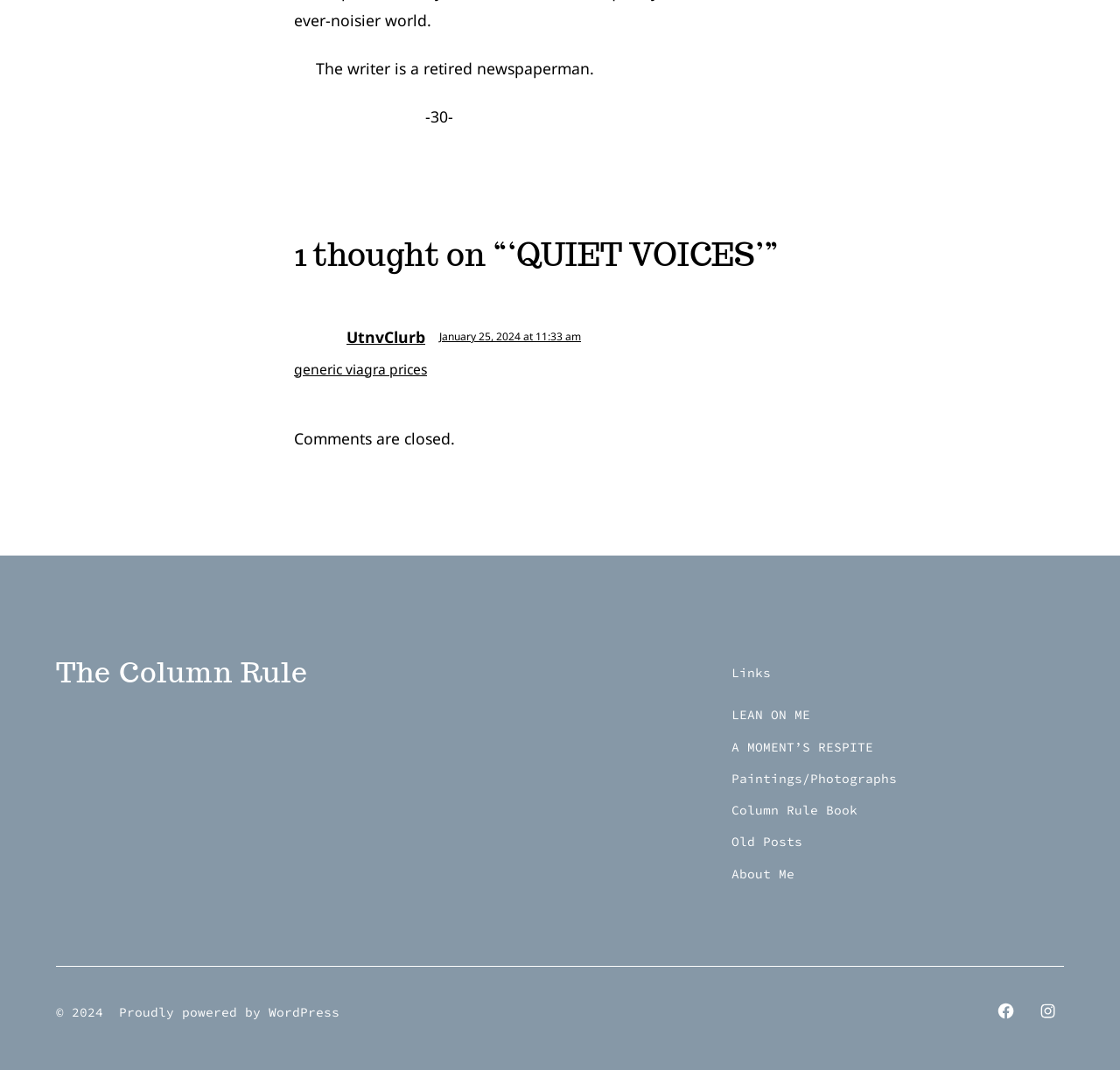Pinpoint the bounding box coordinates for the area that should be clicked to perform the following instruction: "read the article".

[0.262, 0.297, 0.738, 0.357]